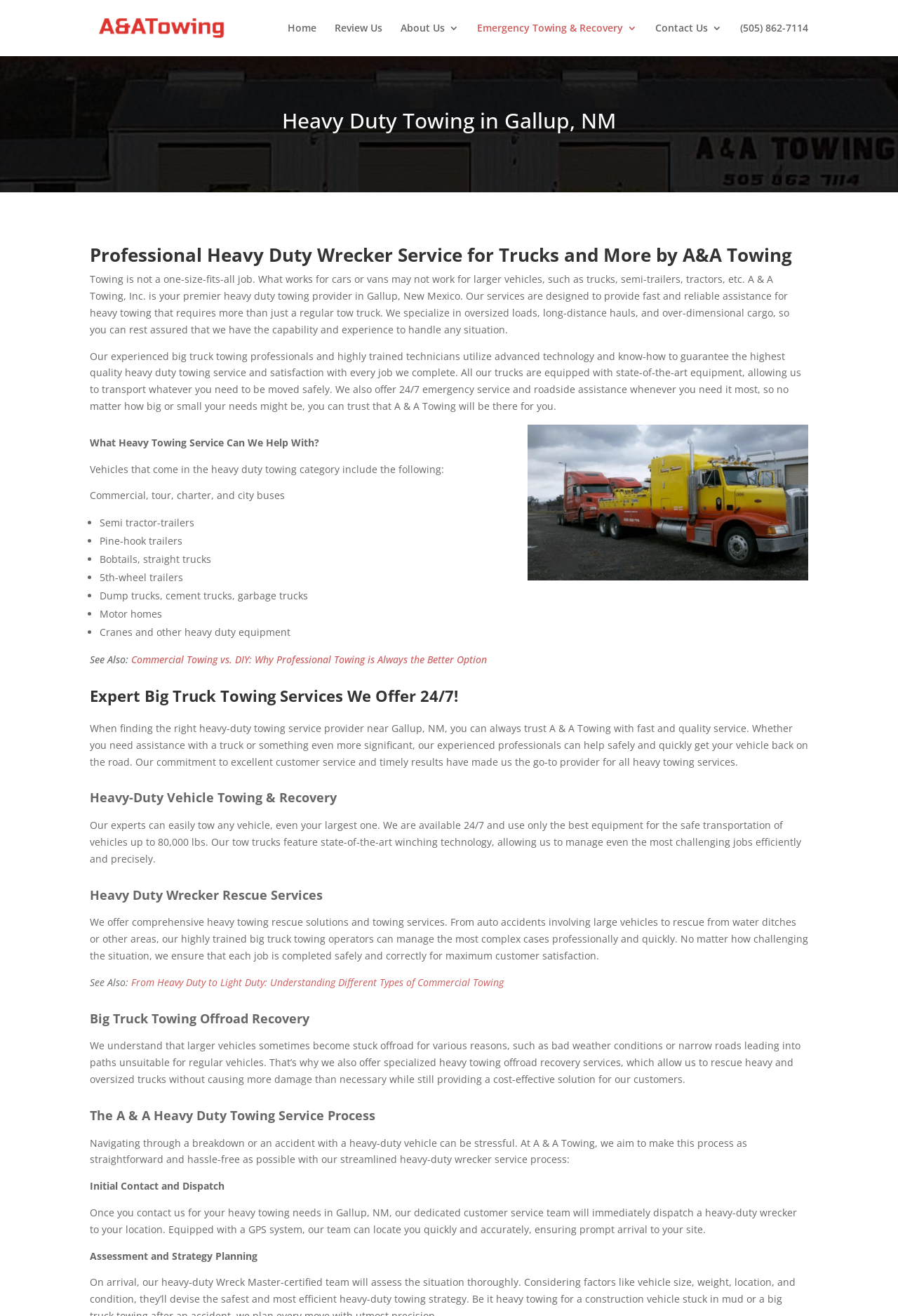What is the location of A&A Towing?
Refer to the image and give a detailed answer to the query.

The webpage mentions that A&A Towing is located in Gallup, New Mexico, and they provide services to surrounding areas, including Thoreau, Church Rock, Smith Lake, Crown Point, and Prewitt, NM.